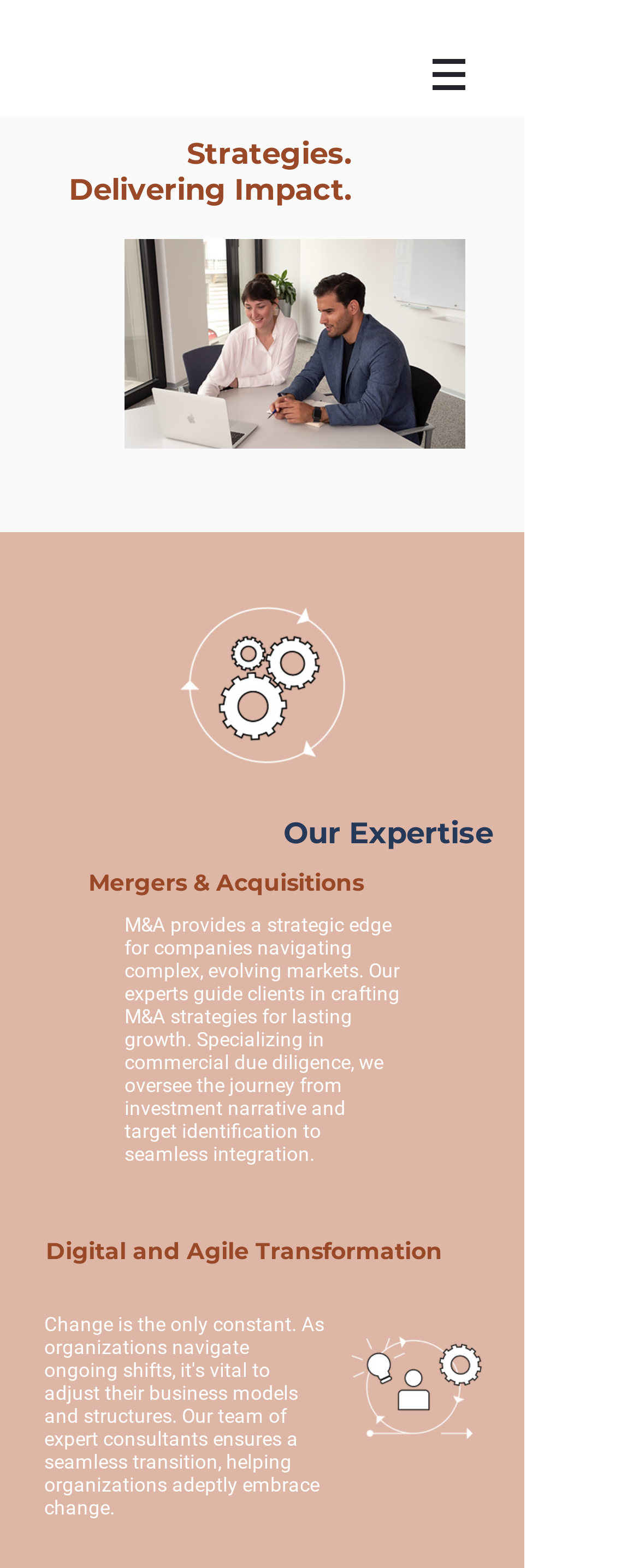Please give a short response to the question using one word or a phrase:
What is the image above the 'Our Expertise' section?

DSC07787.png